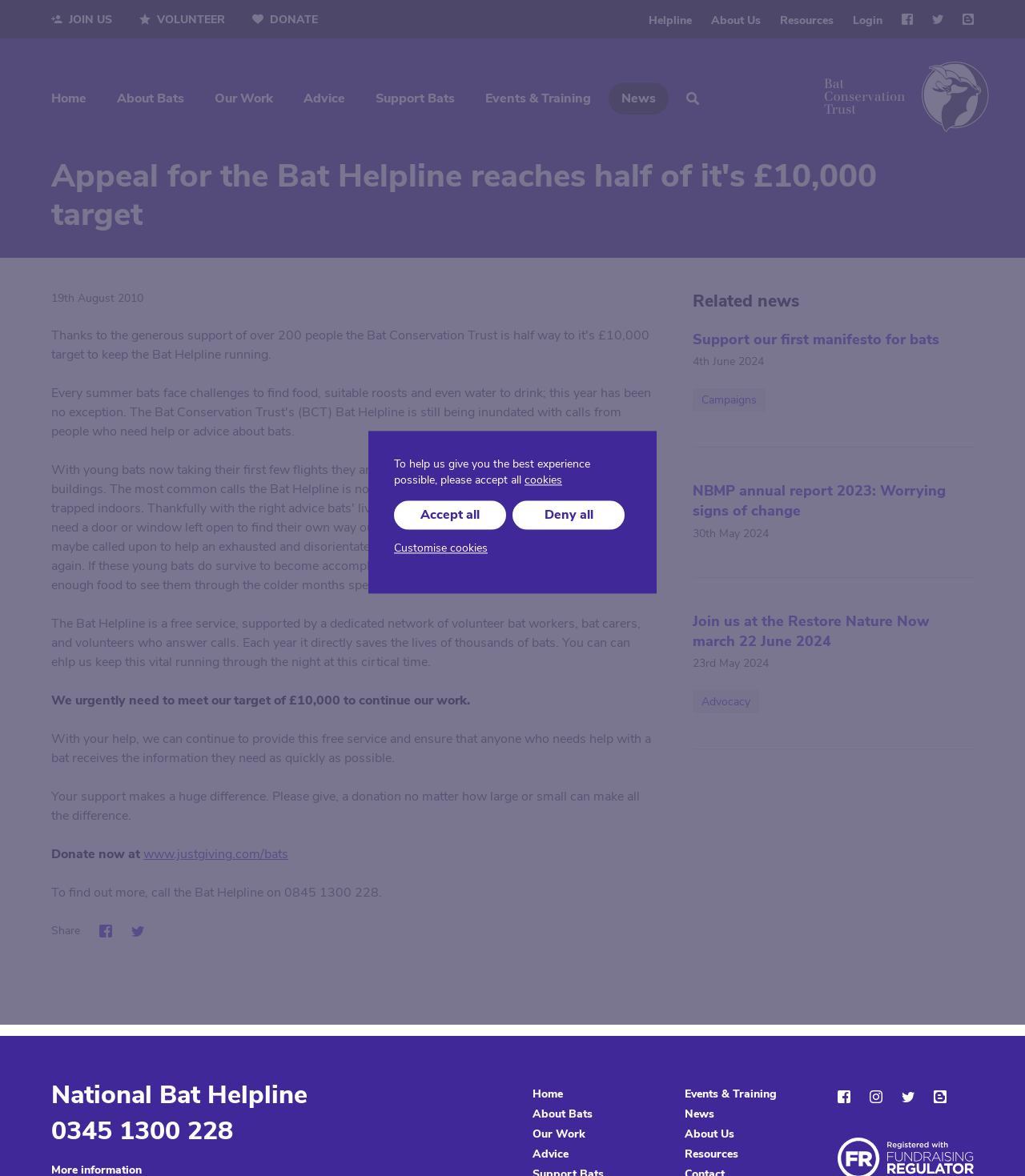What is the target amount for the Bat Helpline?
Please answer the question with as much detail as possible using the screenshot.

The target amount for the Bat Helpline is mentioned in the webpage as £10,000, which is needed to continue the work of the helpline.